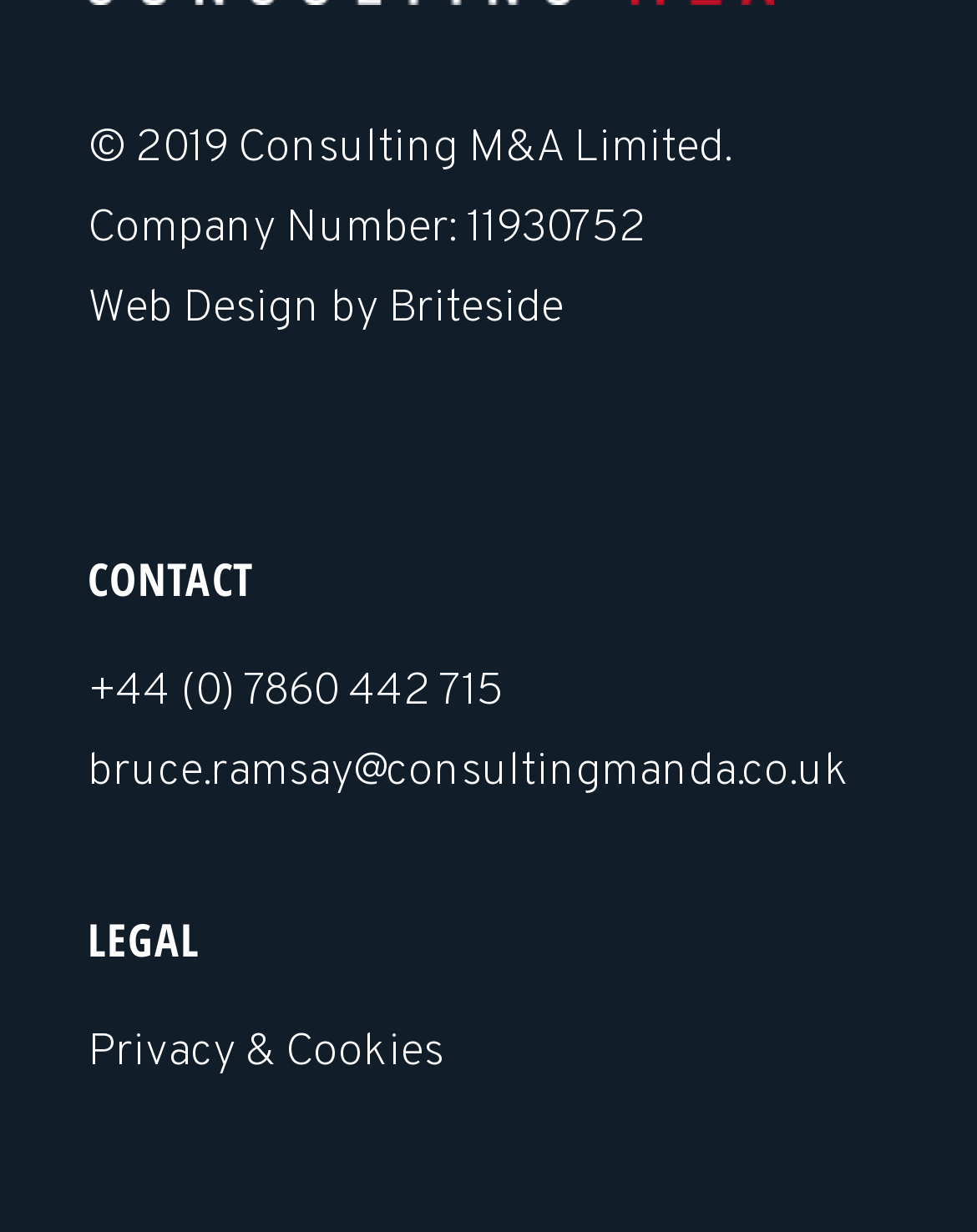Given the element description: "Web Design by Briteside", predict the bounding box coordinates of this UI element. The coordinates must be four float numbers between 0 and 1, given as [left, top, right, bottom].

[0.09, 0.227, 0.577, 0.274]